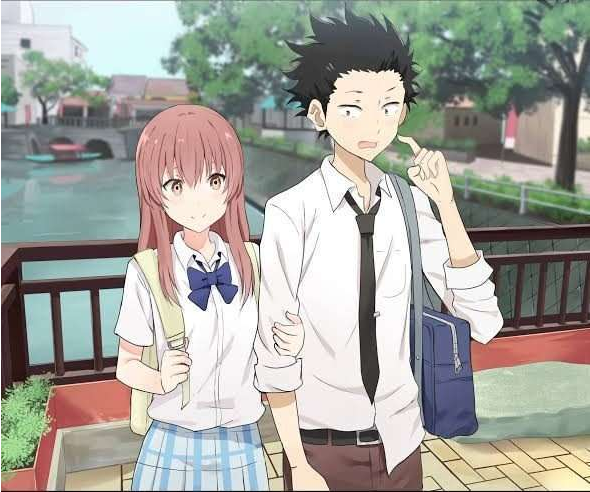Use the information in the screenshot to answer the question comprehensively: What is the atmosphere of the outdoor setting?

The caption describes the backdrop as a serene outdoor setting with a calm waterway, trees, and quaint buildings, which collectively convey a peaceful afternoon atmosphere.